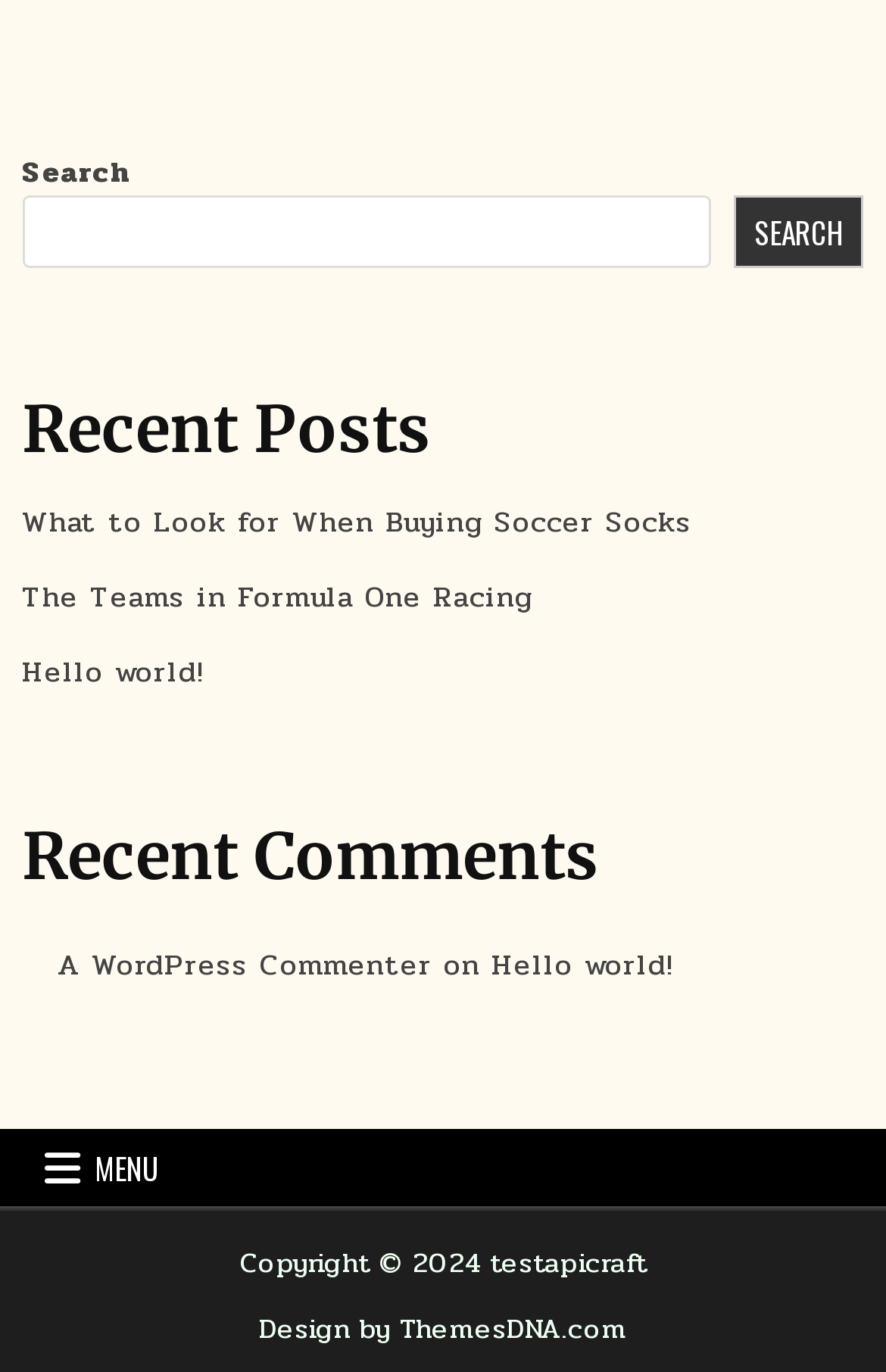Determine the bounding box coordinates of the clickable area required to perform the following instruction: "search for something". The coordinates should be represented as four float numbers between 0 and 1: [left, top, right, bottom].

[0.025, 0.143, 0.803, 0.196]